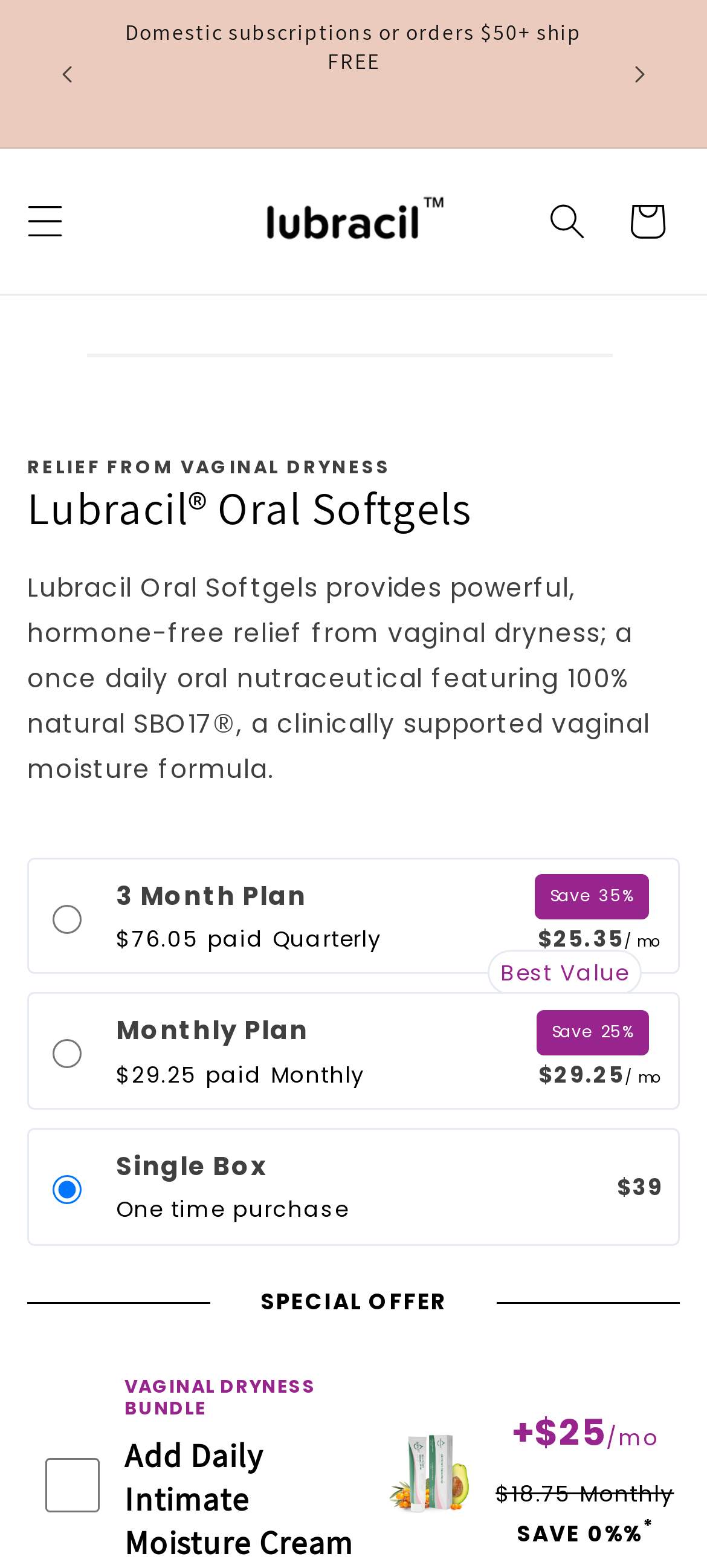Please identify the bounding box coordinates of the area I need to click to accomplish the following instruction: "Click the 'Previous announcement' button".

[0.038, 0.022, 0.151, 0.072]